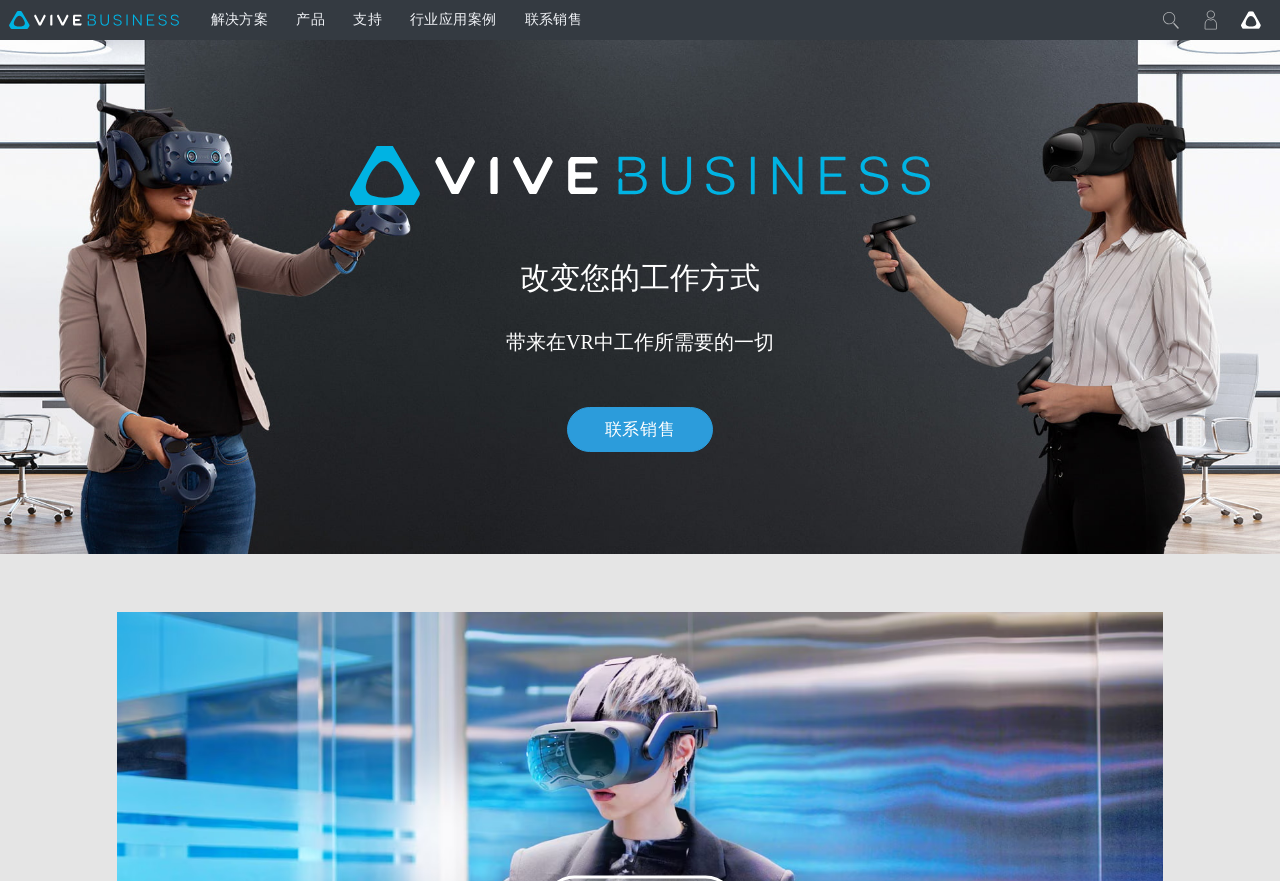Please find the bounding box coordinates of the element that needs to be clicked to perform the following instruction: "Explore 解决方案". The bounding box coordinates should be four float numbers between 0 and 1, represented as [left, top, right, bottom].

[0.154, 0.0, 0.22, 0.045]